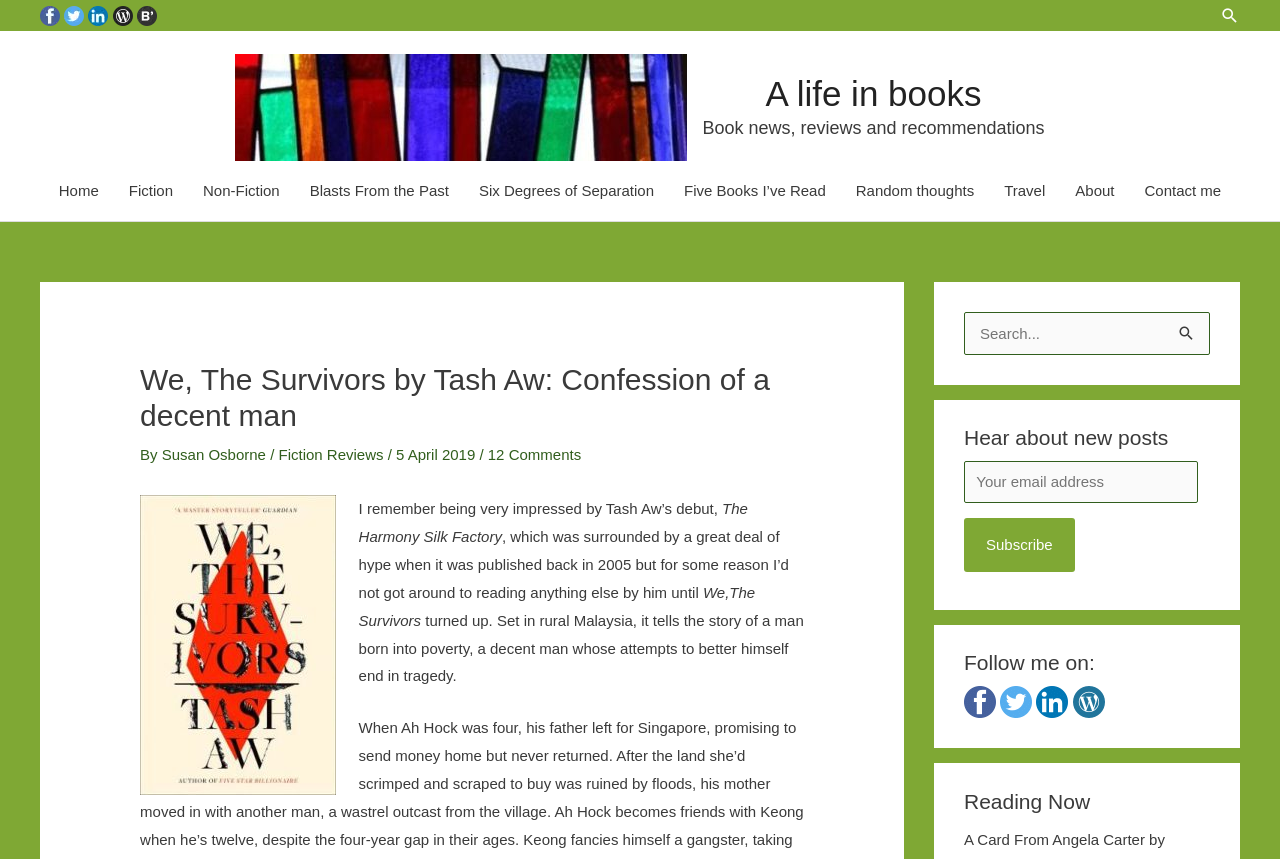Predict the bounding box of the UI element that fits this description: "Subscribe".

[0.753, 0.603, 0.84, 0.666]